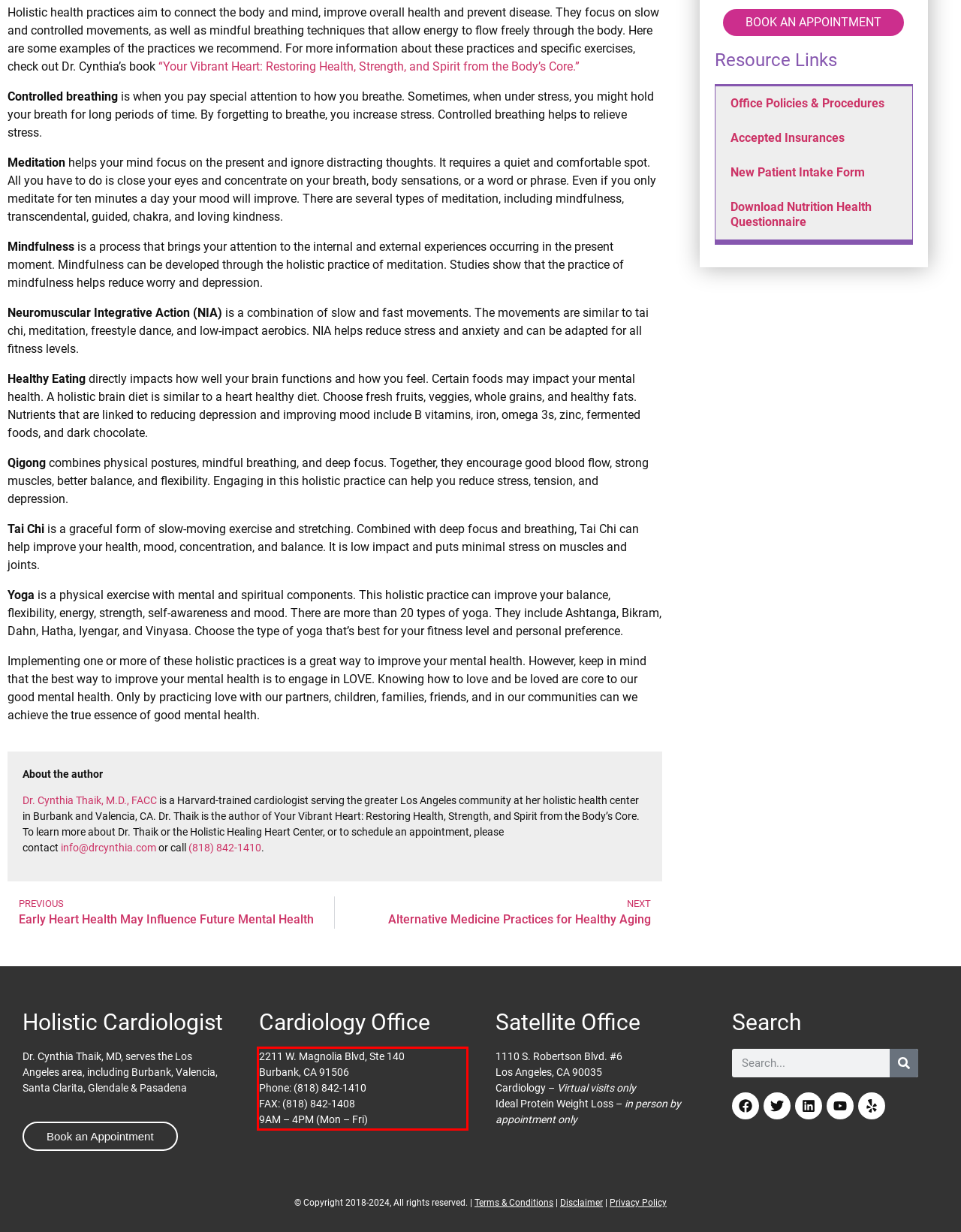There is a screenshot of a webpage with a red bounding box around a UI element. Please use OCR to extract the text within the red bounding box.

2211 W. Magnolia Blvd, Ste 140 Burbank, CA 91506 Phone: (818) 842-1410 FAX: (818) 842-1408 9AM – 4PM (Mon – Fri)